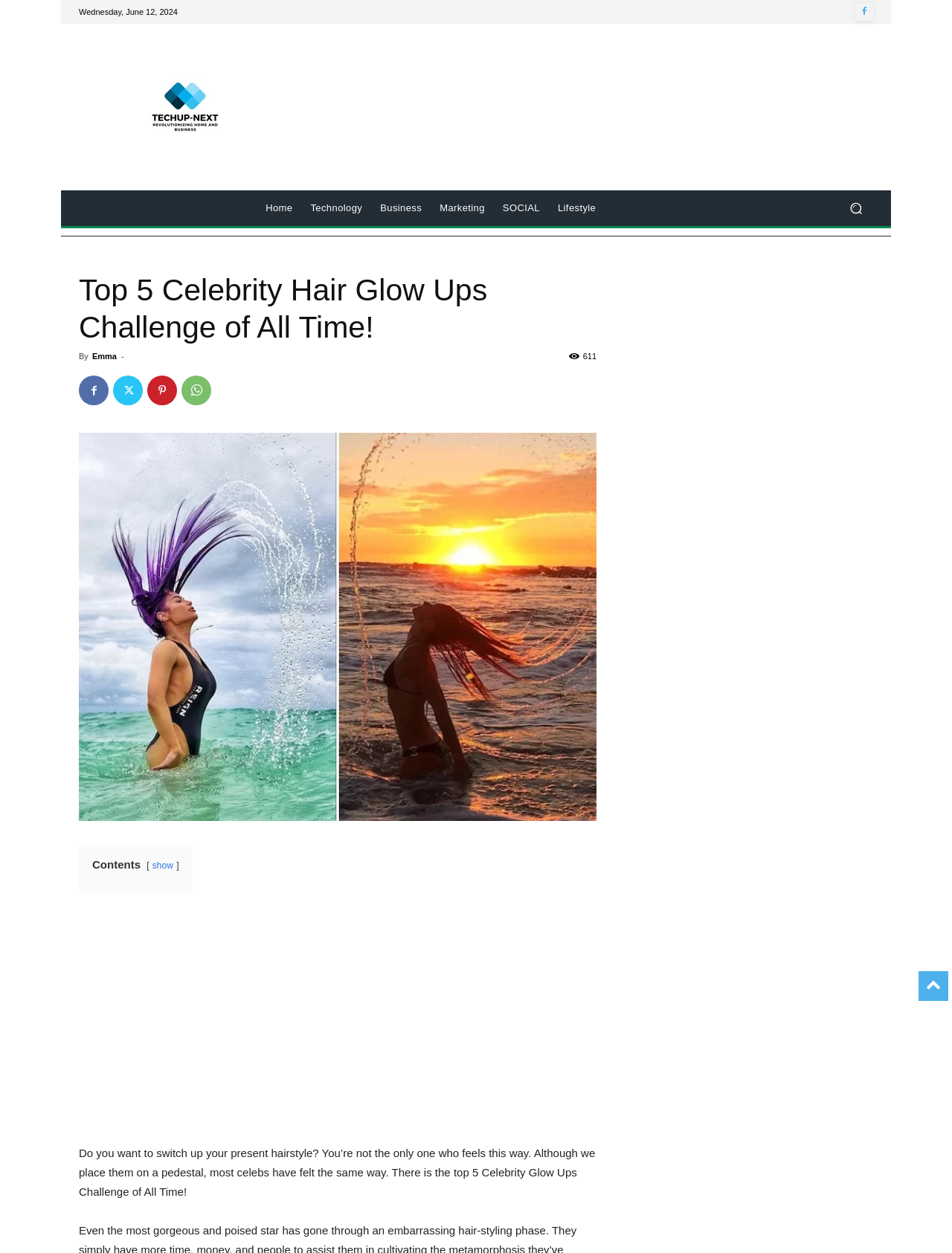How many celebrities are mentioned in the article?
Answer the question with a single word or phrase, referring to the image.

At least 1